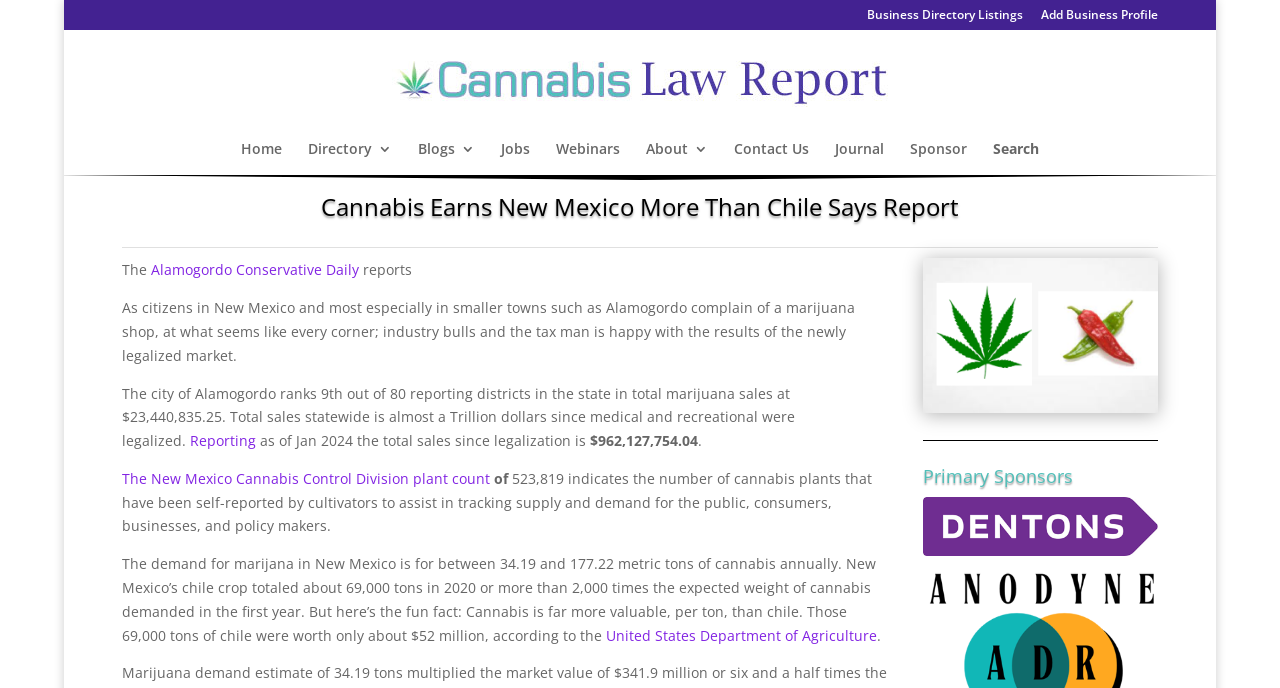Given the following UI element description: "alt="Cannabis Law Report"", find the bounding box coordinates in the webpage screenshot.

[0.306, 0.105, 0.697, 0.133]